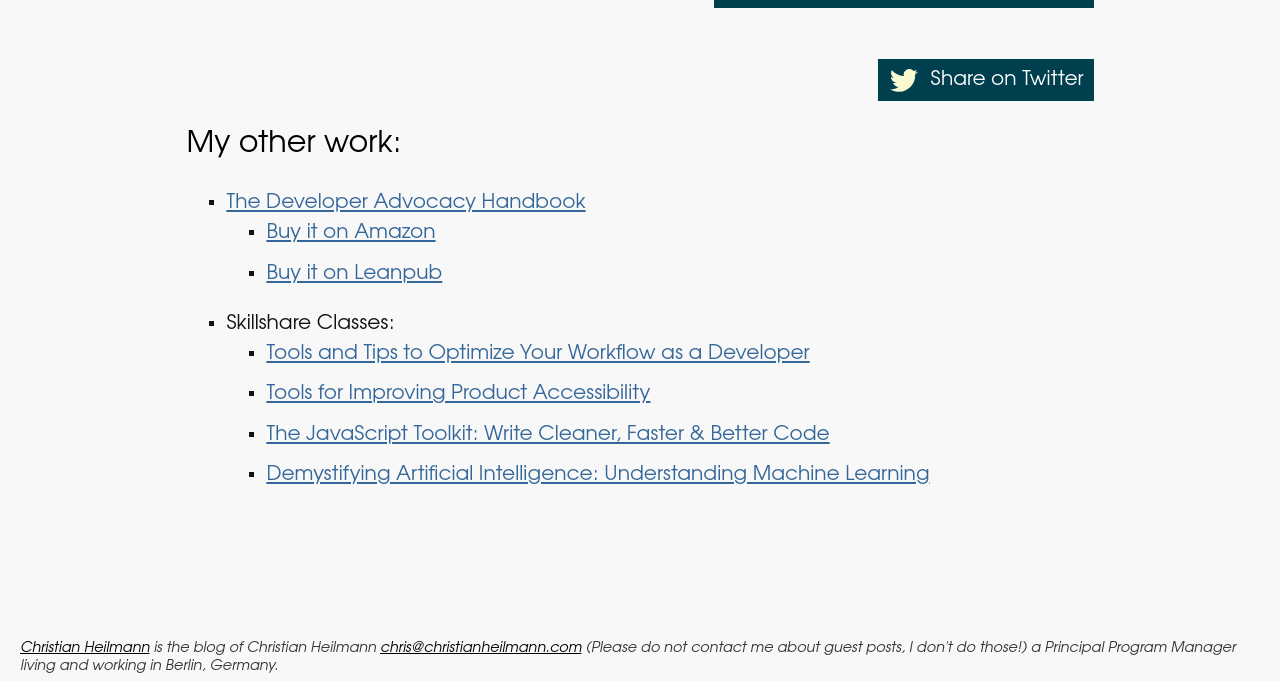Answer the question with a single word or phrase: 
Where is the author living and working?

Berlin, Germany